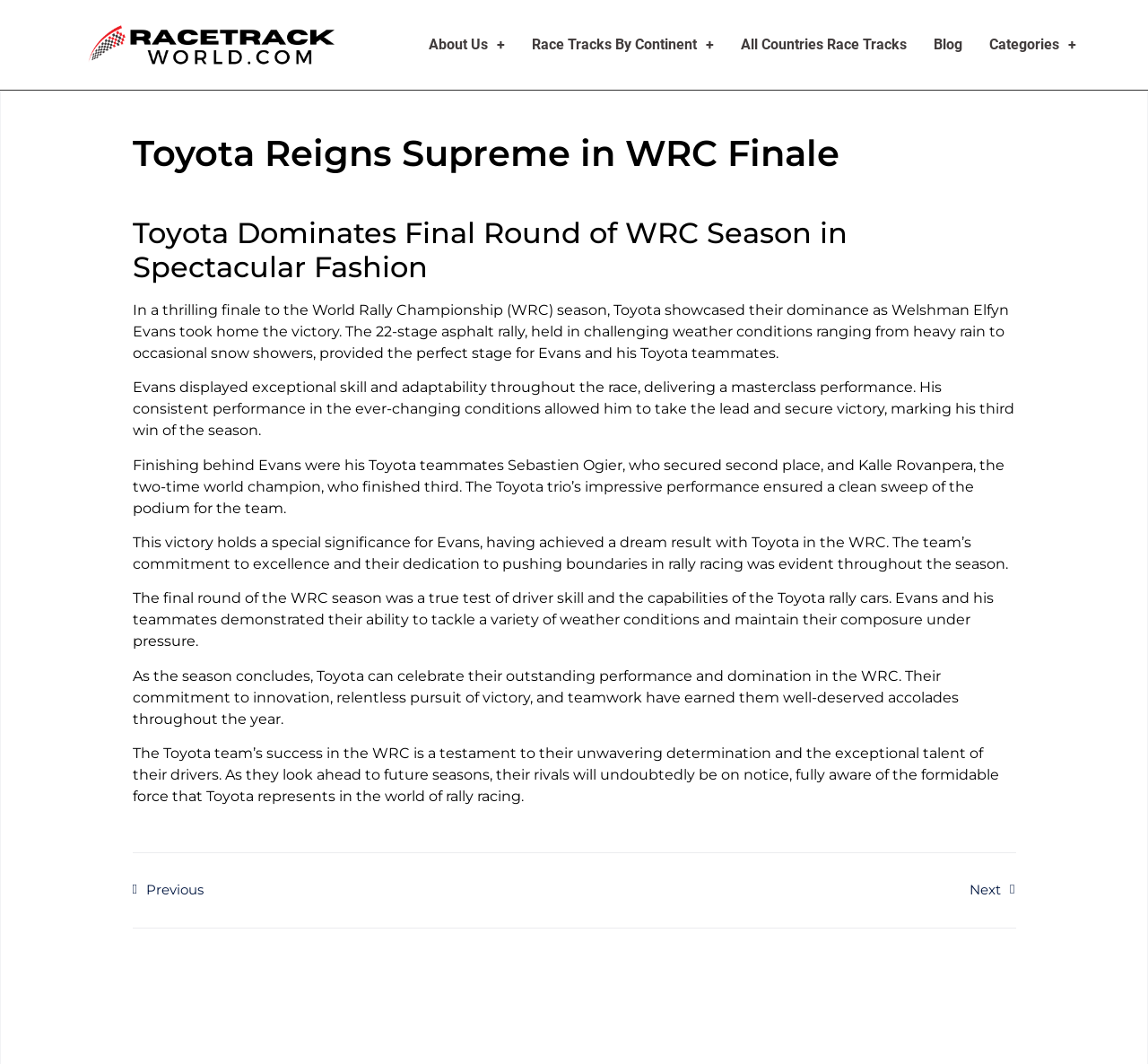What is the name of the website?
Please give a detailed answer to the question using the information shown in the image.

The answer can be found in the Root Element with the text 'Toyota Reigns Supreme in WRC Finale - RaceTrackWorld.com'